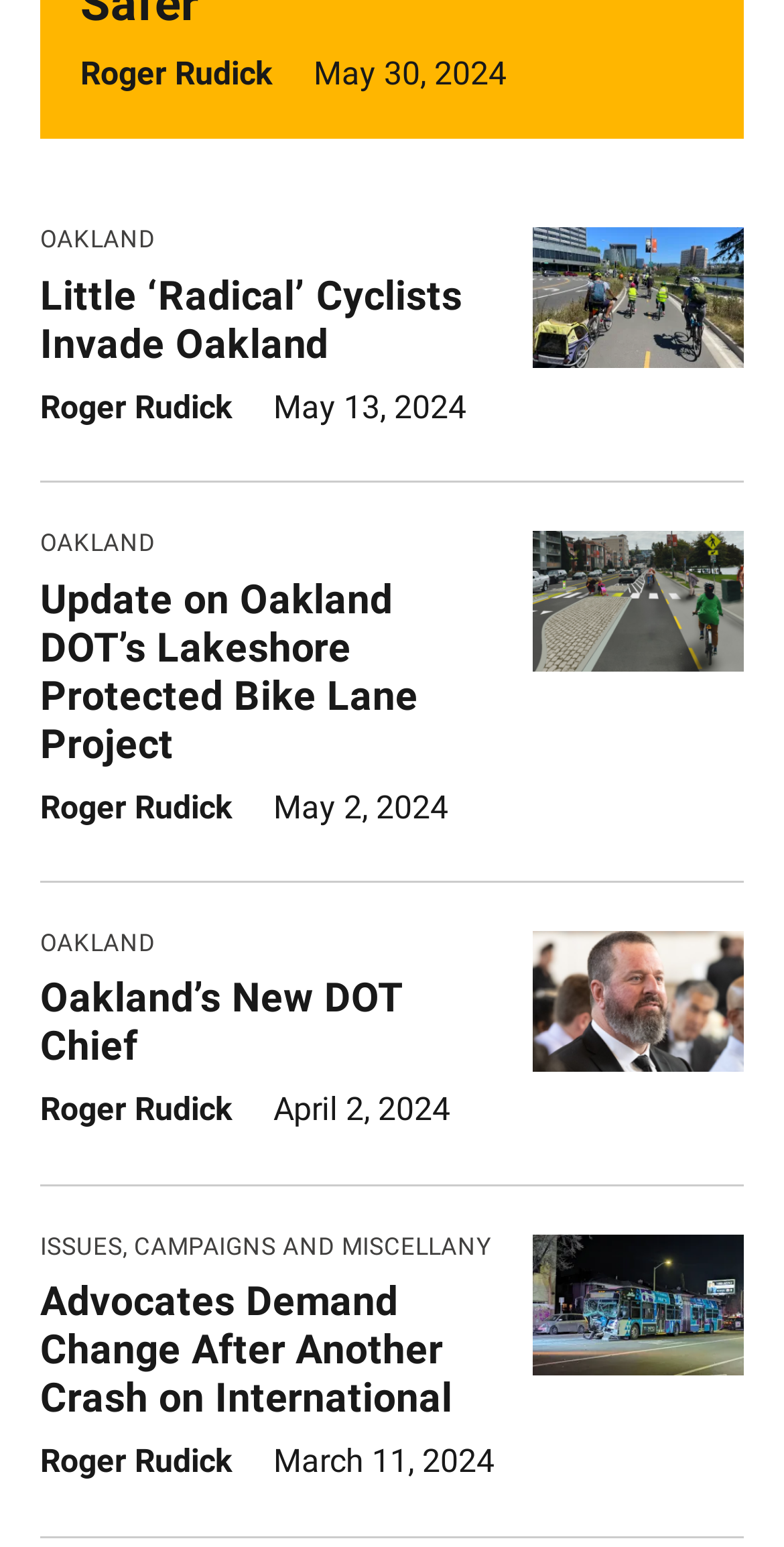What is the topic of the last article?
Utilize the information in the image to give a detailed answer to the question.

I found the topic of the last article by looking at the link with the text 'Advocates Demand Change After Another Crash on International'. This text is likely to be the topic or title of the last article on the webpage.